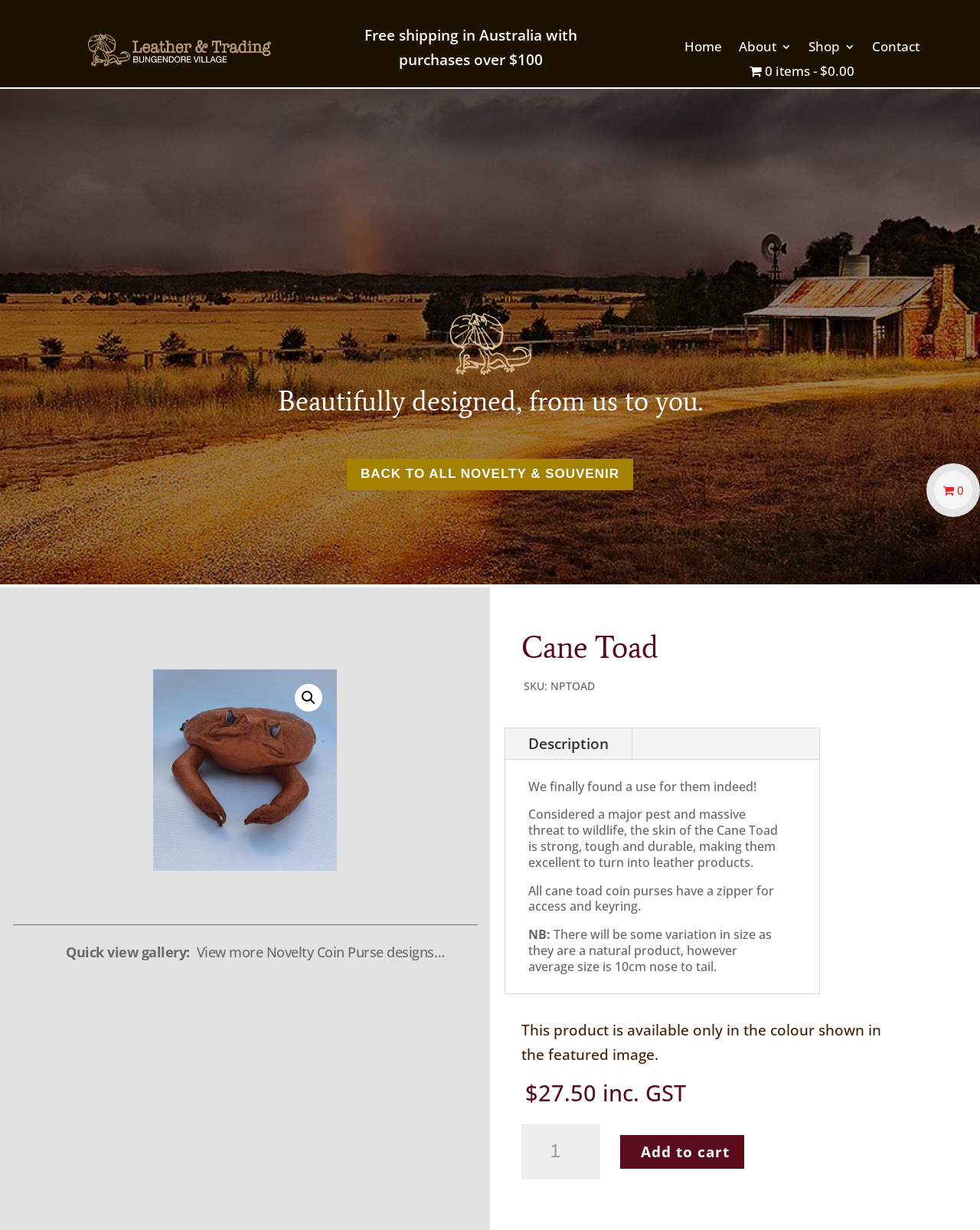Locate the bounding box coordinates of the area where you should click to accomplish the instruction: "View the 'Cane Toad Coin Purse - Made in Australia' product".

[0.156, 0.544, 0.344, 0.708]